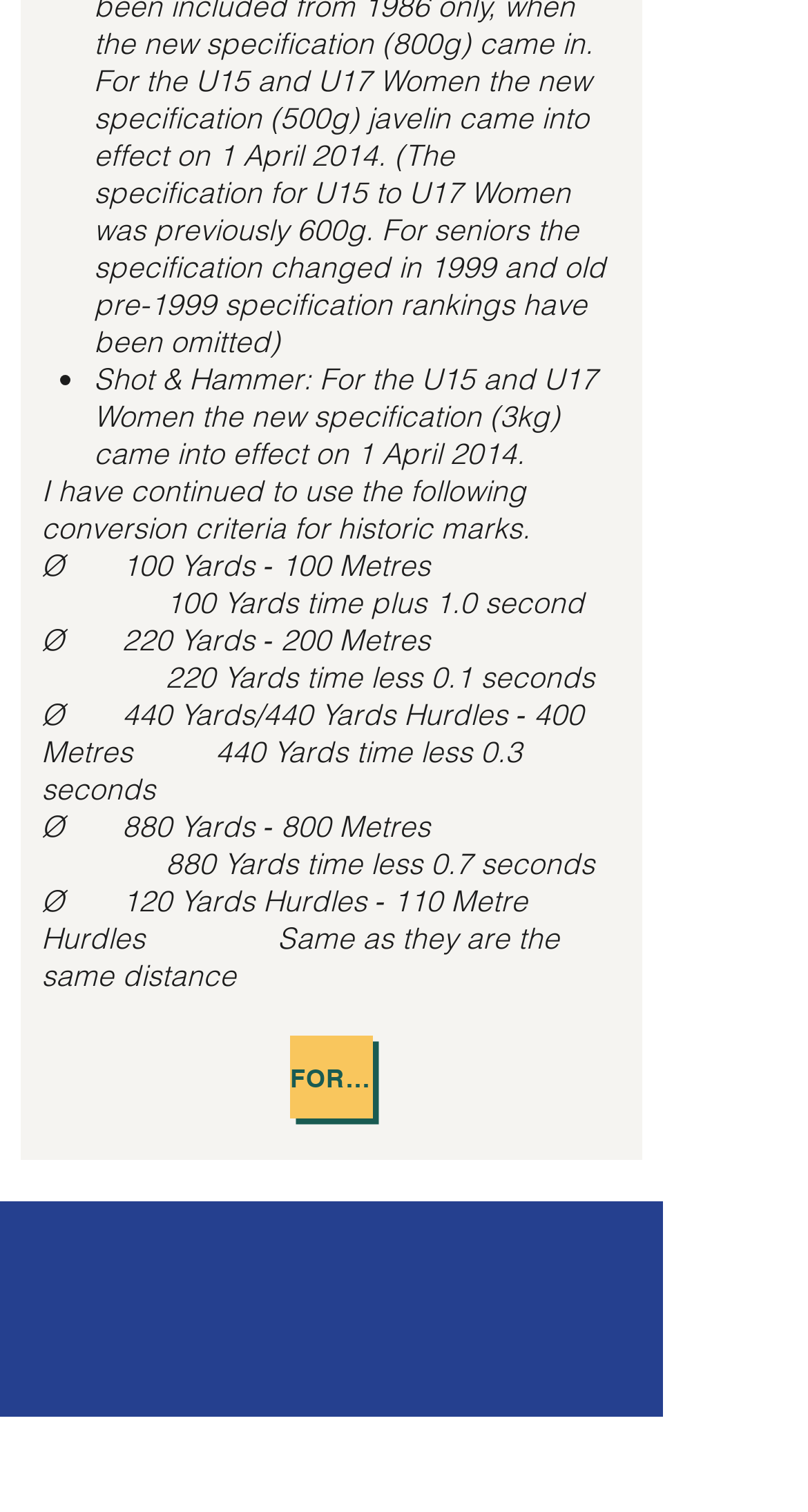Give a one-word or short-phrase answer to the following question: 
What is the conversion for 440 Yards/440 Yards Hurdles to 400 Metres?

Less 0.3 seconds